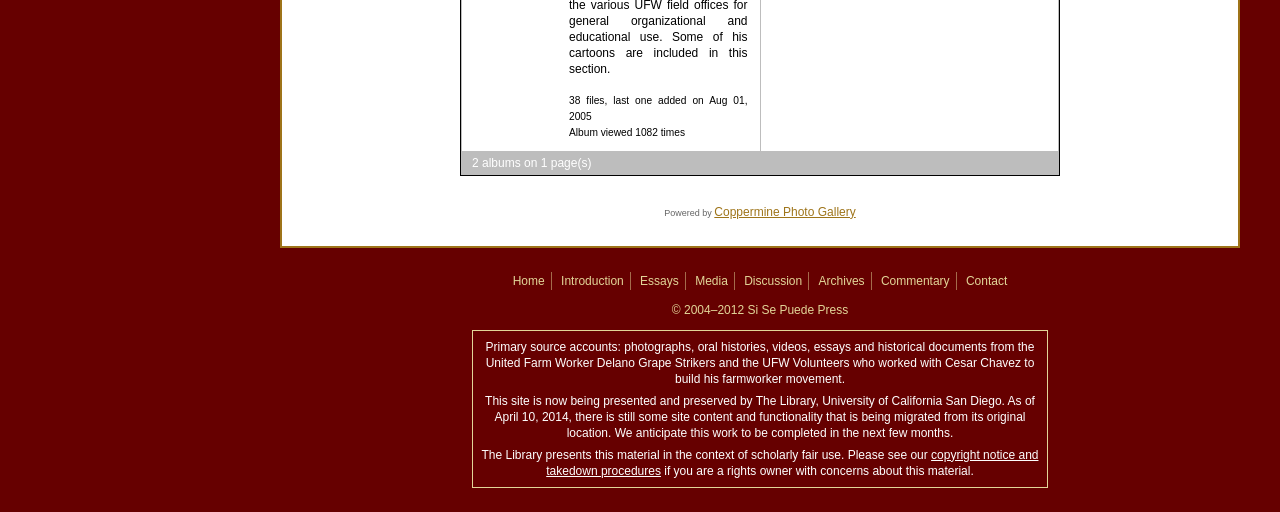How many files are in the album?
Answer the question with as much detail as you can, using the image as a reference.

The answer can be found in the StaticText element with the text '38 files, last one added on Aug 01, 2005' at the top of the webpage.